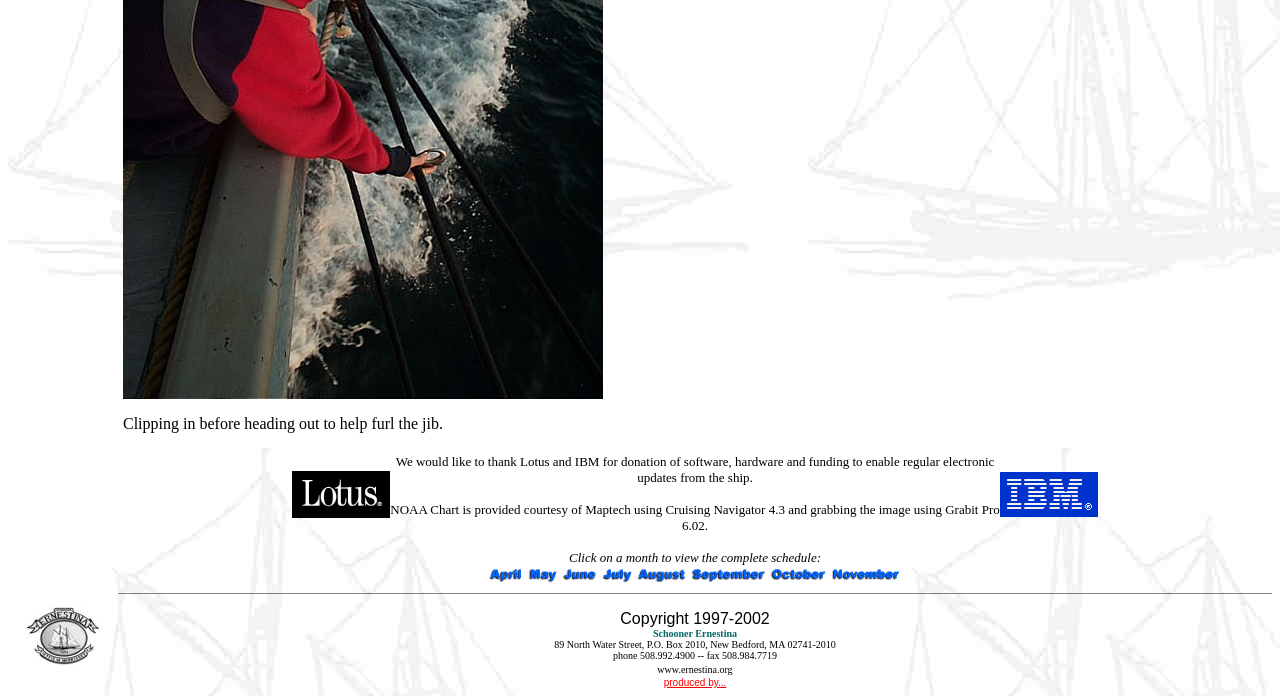Please identify the bounding box coordinates of the clickable area that will fulfill the following instruction: "View April schedule". The coordinates should be in the format of four float numbers between 0 and 1, i.e., [left, top, right, bottom].

[0.38, 0.821, 0.41, 0.845]